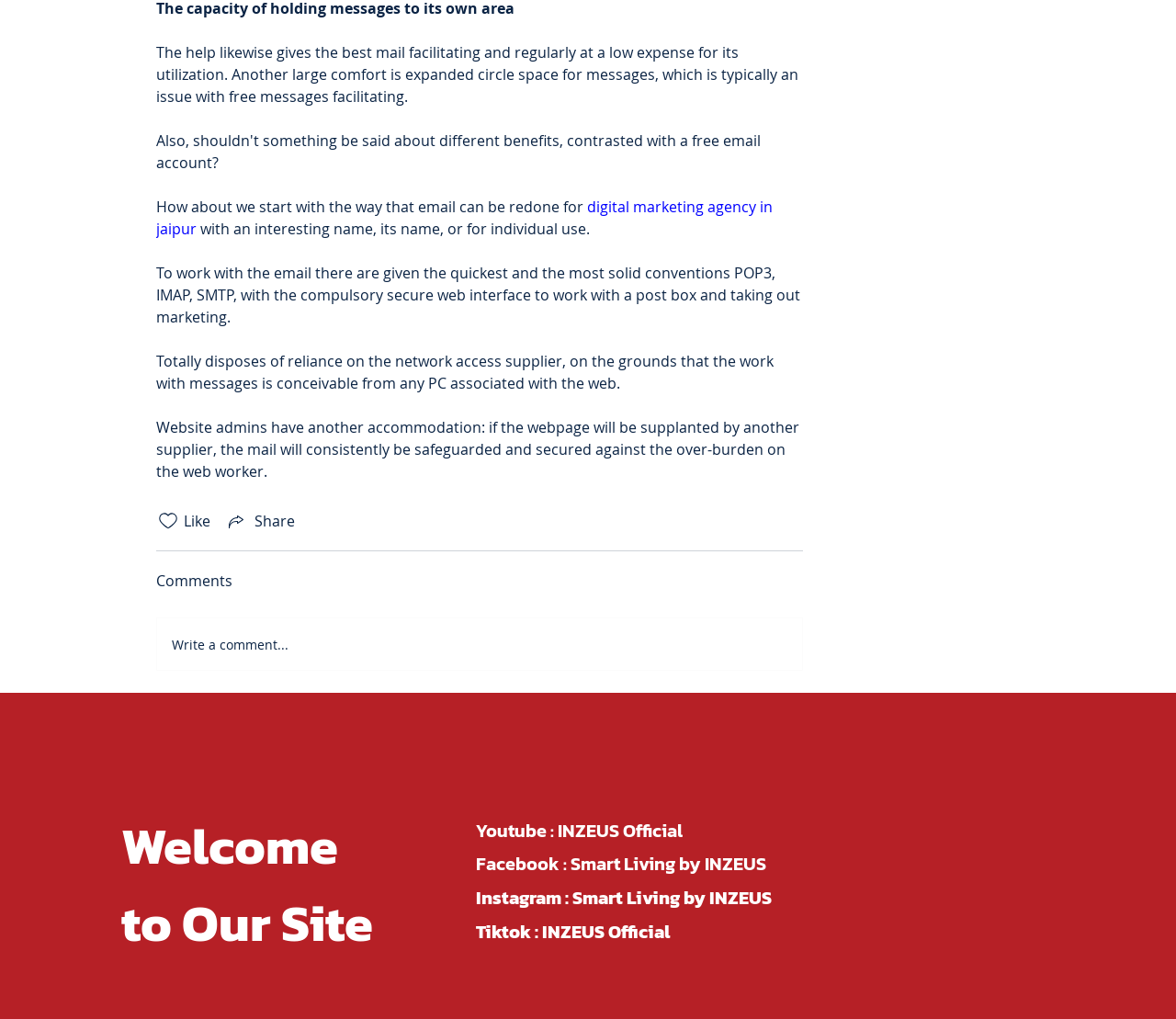Please examine the image and provide a detailed answer to the question: What is the purpose of the 'Write a comment...' button?

The 'Write a comment...' button is likely used to allow users to leave comments or feedback on the webpage's content.